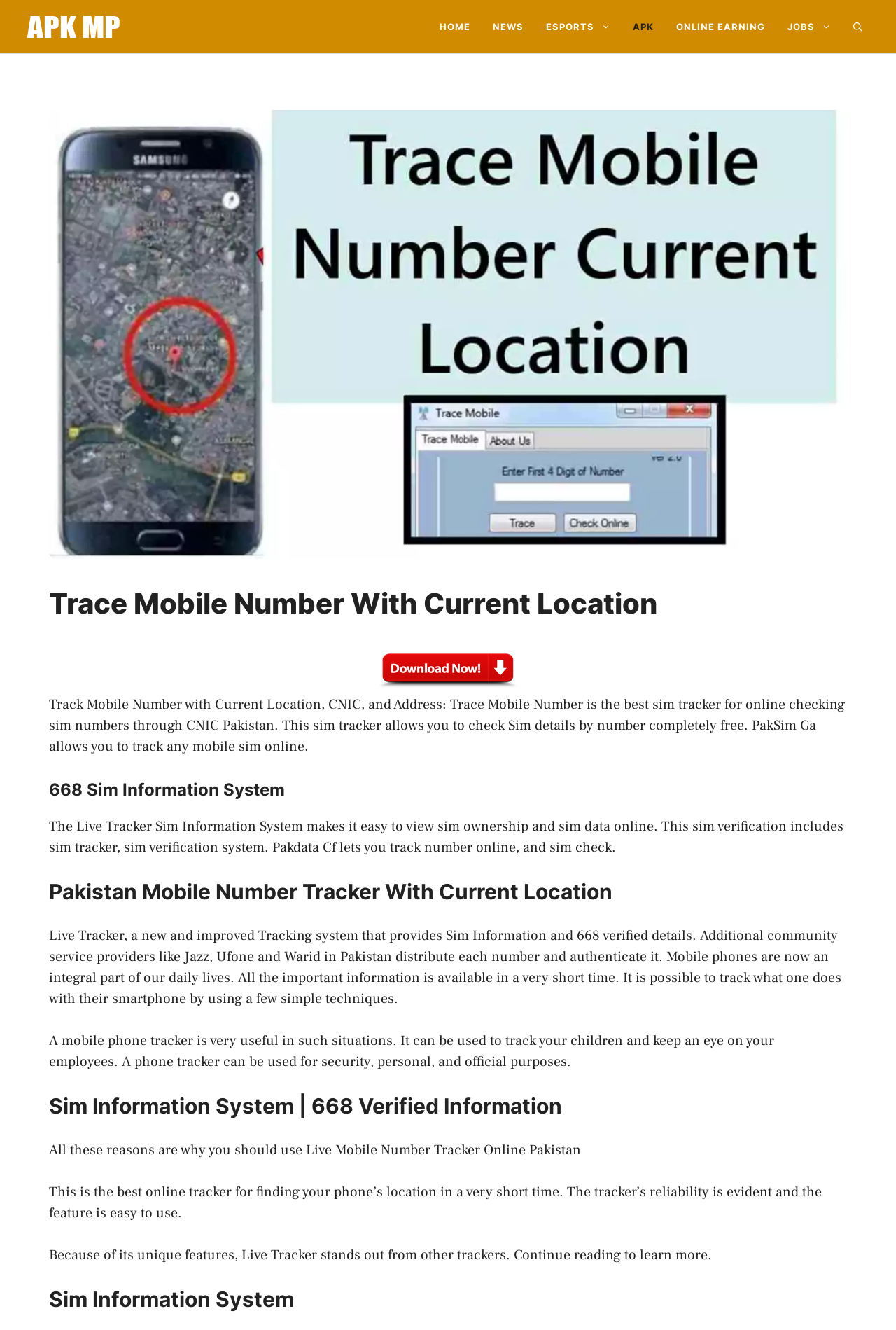Determine the bounding box for the described UI element: "Online Earning".

[0.742, 0.004, 0.866, 0.036]